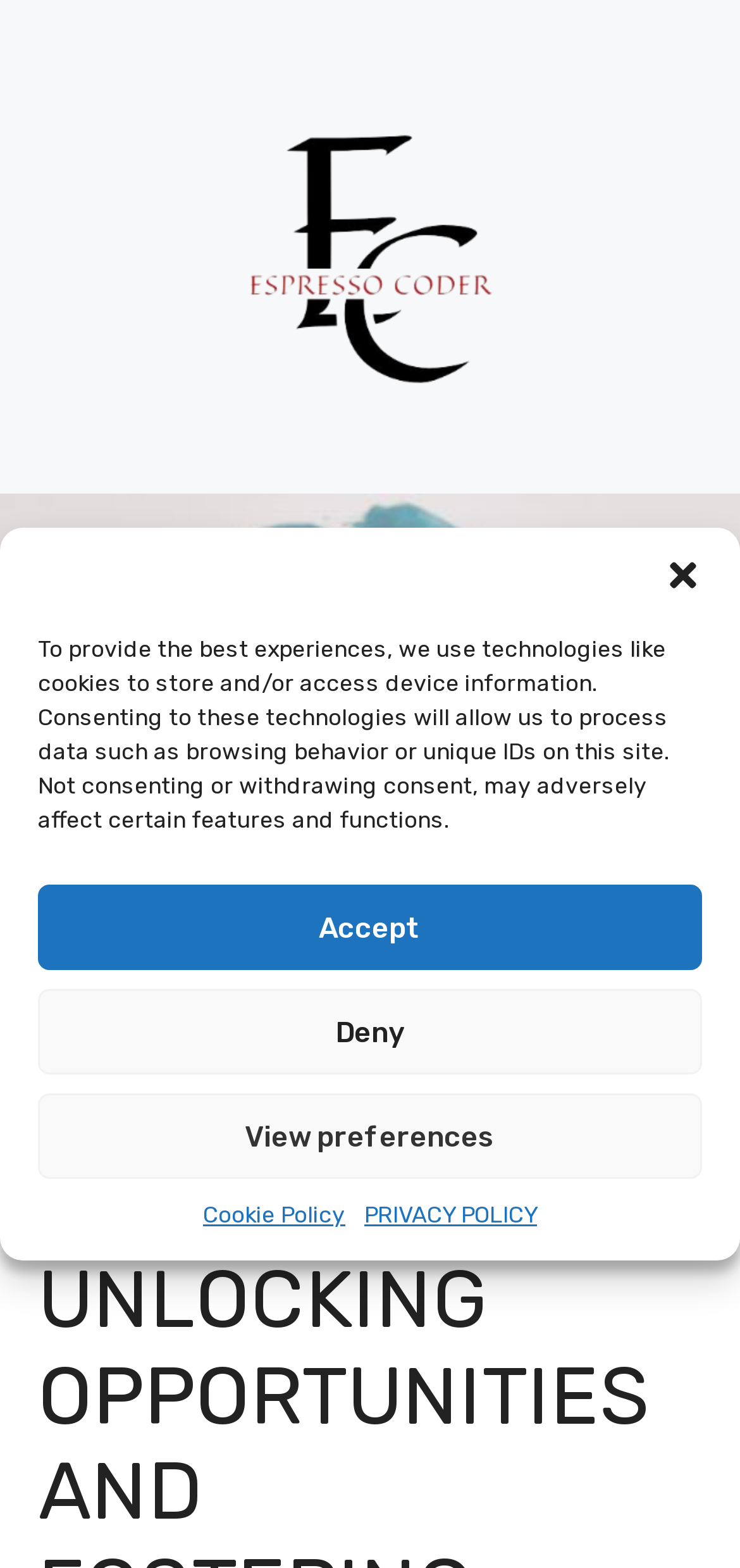Given the element description, predict the bounding box coordinates in the format (top-left x, top-left y, bottom-right x, bottom-right y). Make sure all values are between 0 and 1. Here is the element description: Deny

[0.051, 0.631, 0.949, 0.685]